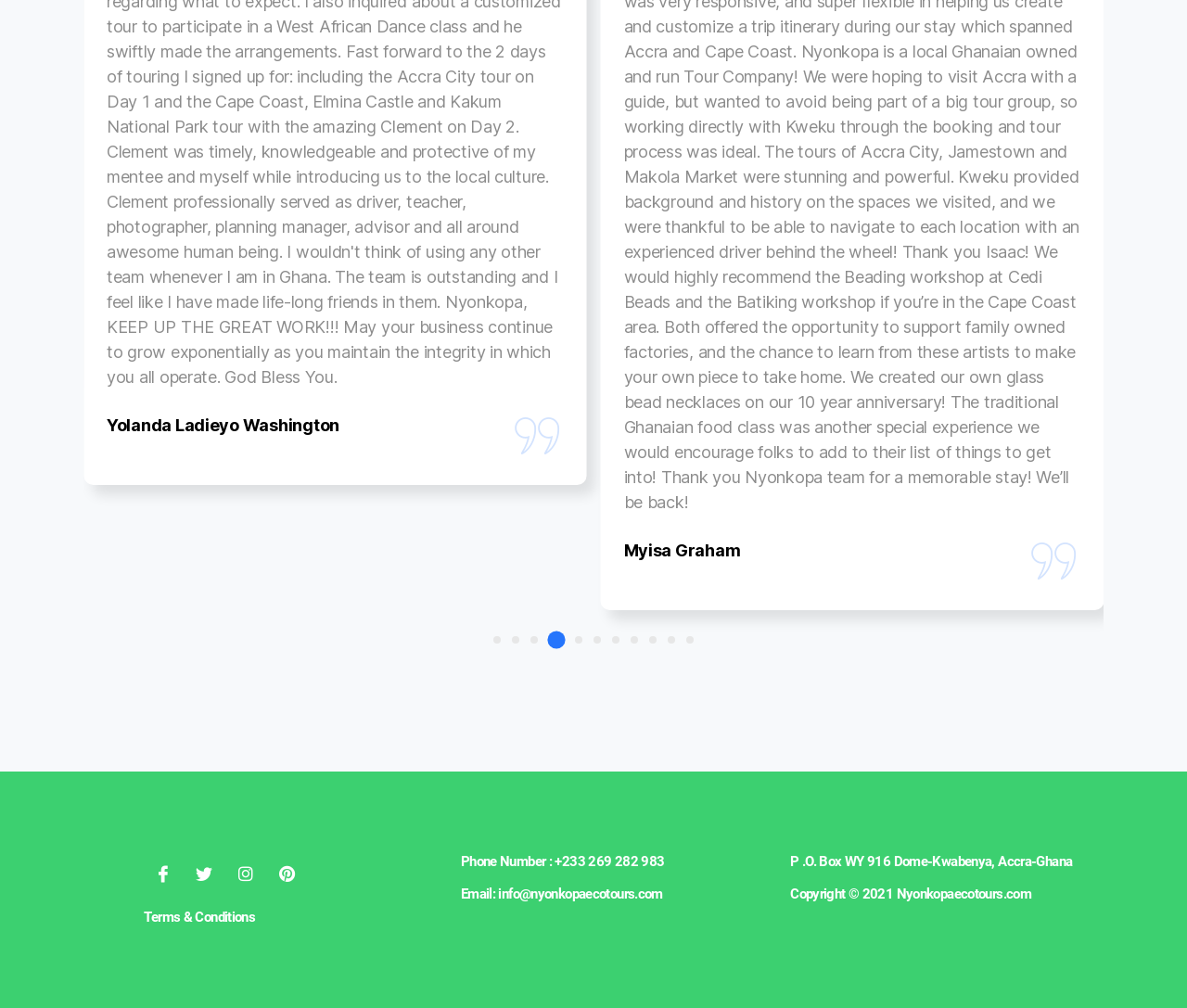Please give a one-word or short phrase response to the following question: 
What is the email address mentioned?

info@nyonkopaecotours.com